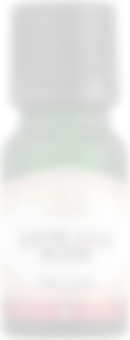What is the tone of the product description?
From the details in the image, answer the question comprehensively.

The language used in the product description, such as 'positivity', 'fresh sensations', 'uplifting energy', and 'calming environment', conveys a tone that is positive and uplifting, suggesting that the product is intended to have a beneficial impact on the user's mood and well-being.